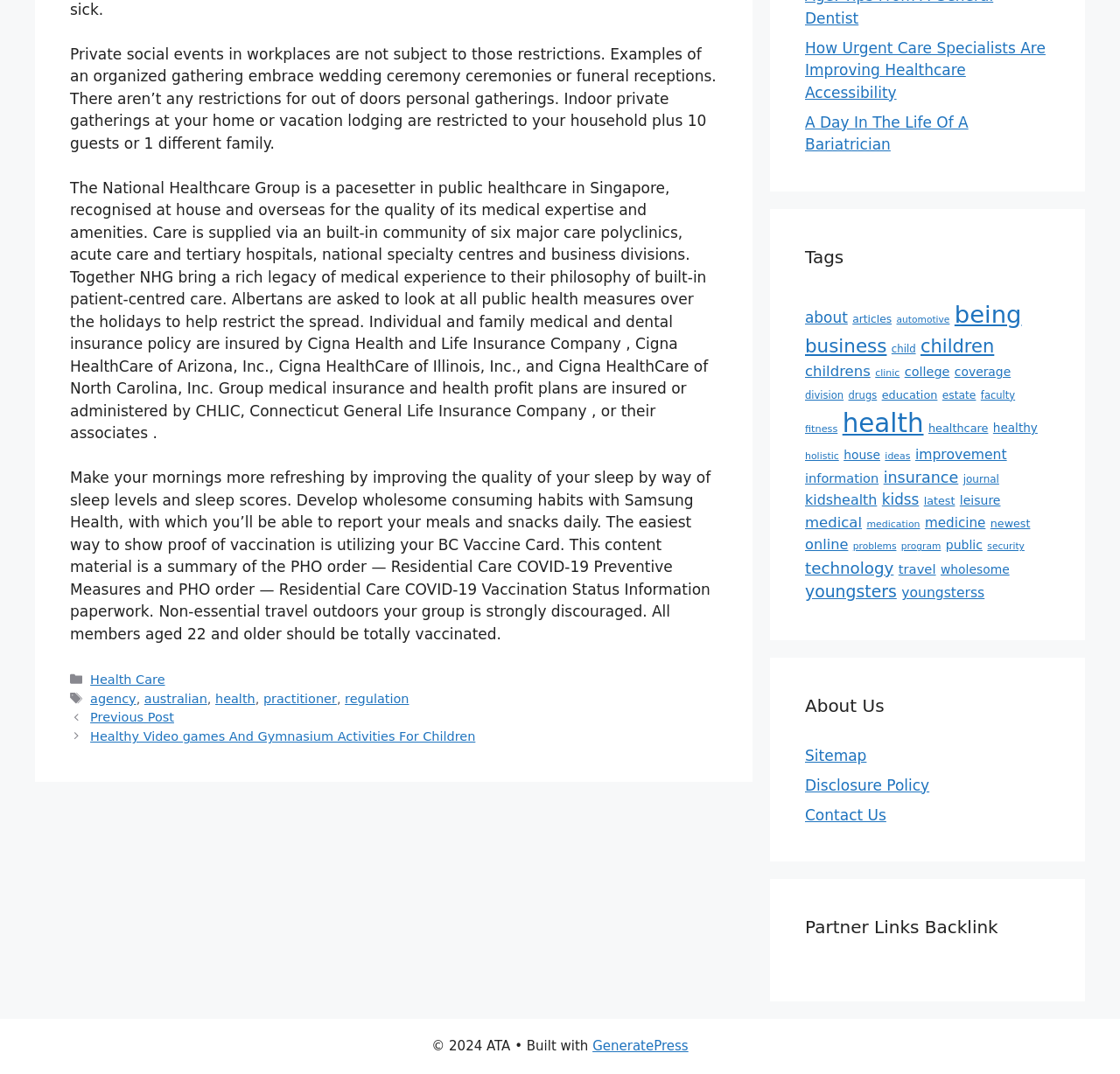Determine the bounding box coordinates for the UI element described. Format the coordinates as (top-left x, top-left y, bottom-right x, bottom-right y) and ensure all values are between 0 and 1. Element description: latest

[0.825, 0.46, 0.853, 0.472]